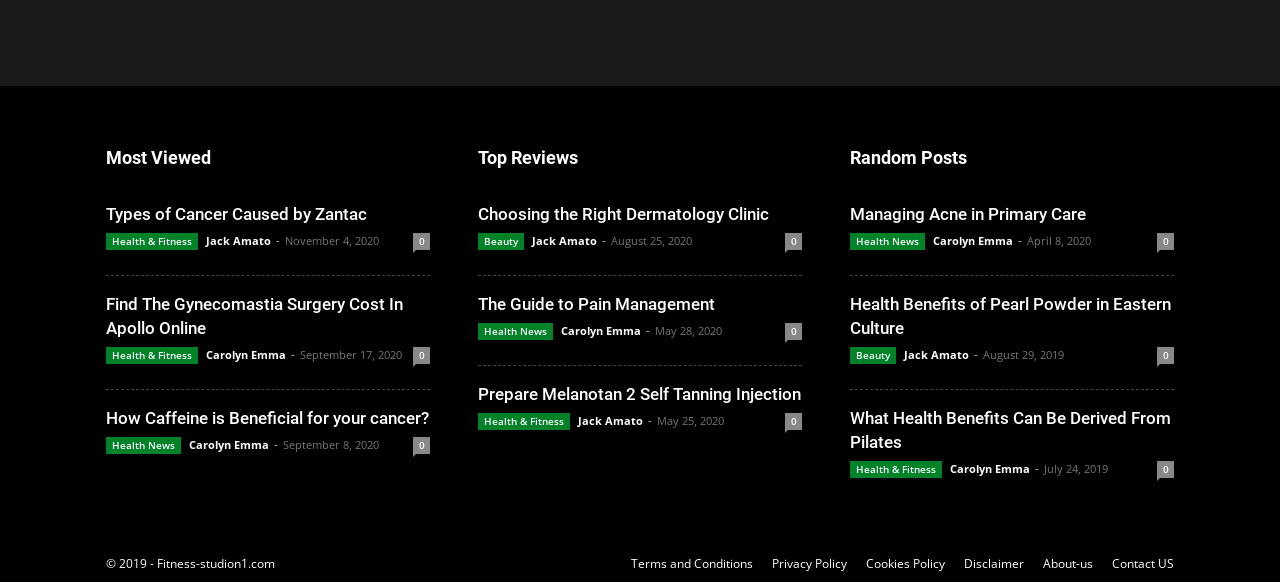Please determine the bounding box coordinates of the element to click in order to execute the following instruction: "Read 'How Caffeine is Beneficial for your cancer?'". The coordinates should be four float numbers between 0 and 1, specified as [left, top, right, bottom].

[0.083, 0.702, 0.335, 0.736]